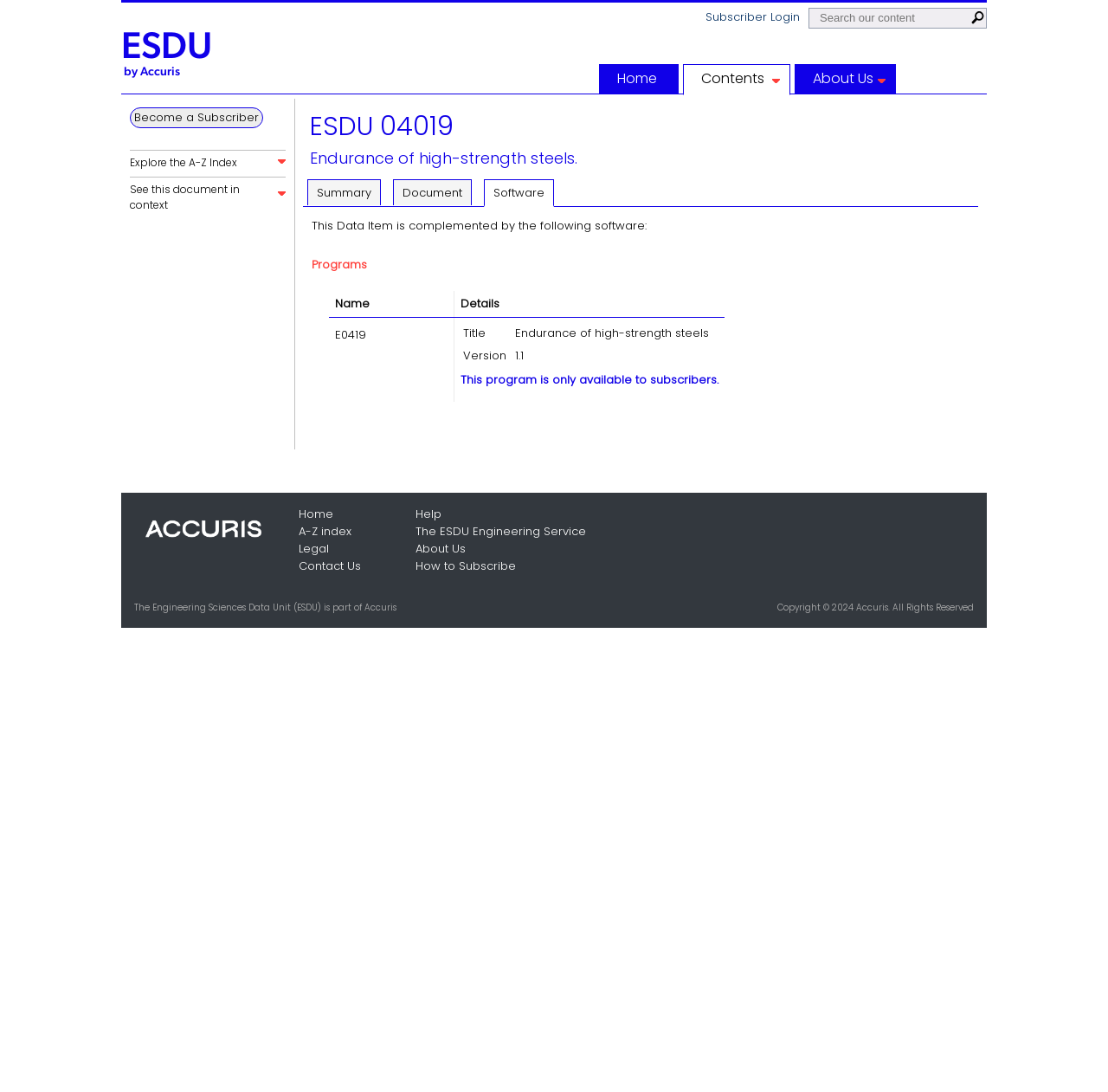What is the purpose of the 'Search our content' textbox?
Look at the screenshot and provide an in-depth answer.

The 'Search our content' textbox is located at the top right corner of the webpage, and it is likely used to search for specific content within the website. This is inferred from the presence of a search button next to the textbox, which suggests that users can input keywords or phrases to find relevant information.